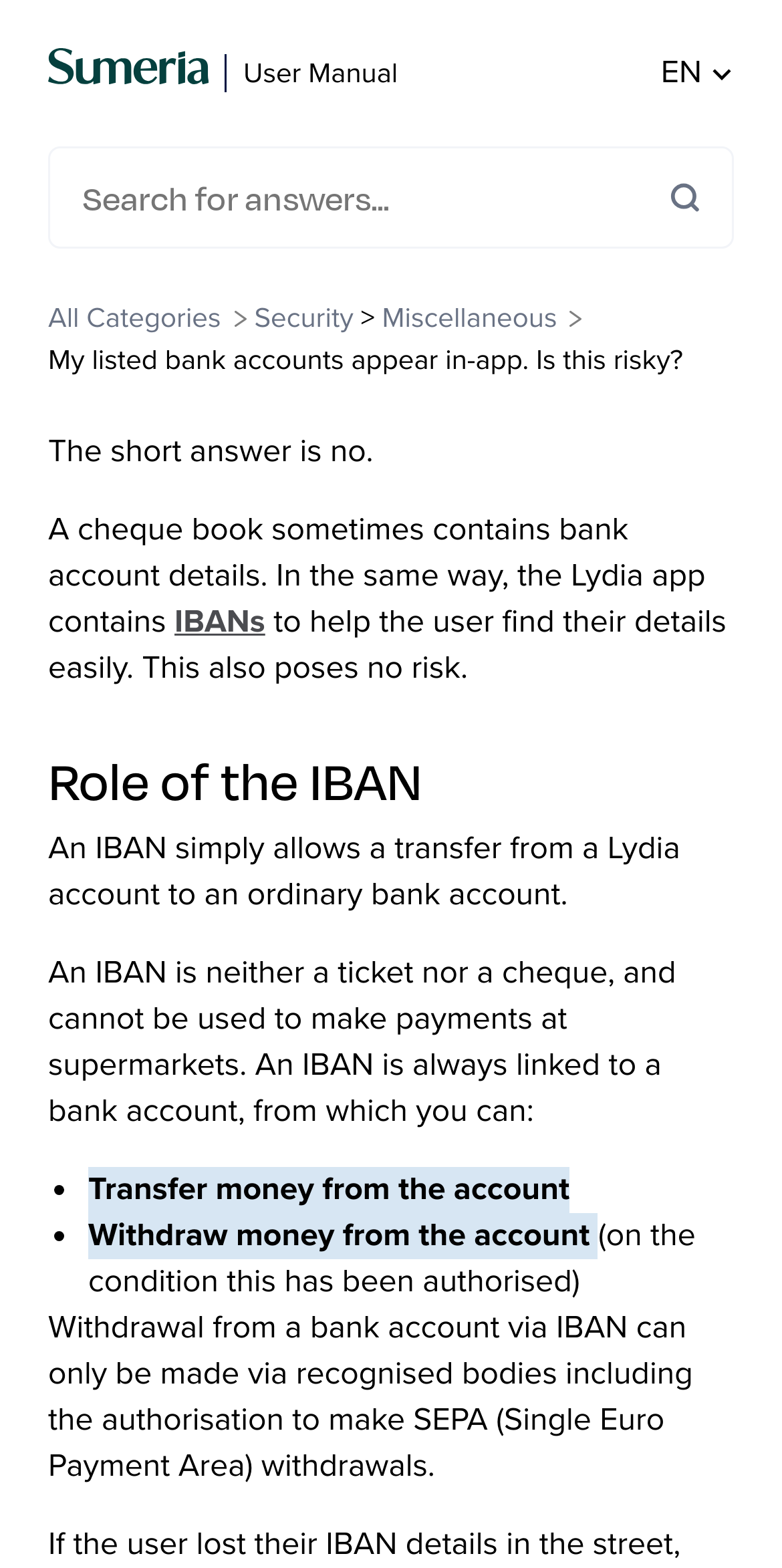What is the security risk of having bank accounts listed in-app?
Based on the image, respond with a single word or phrase.

No risk